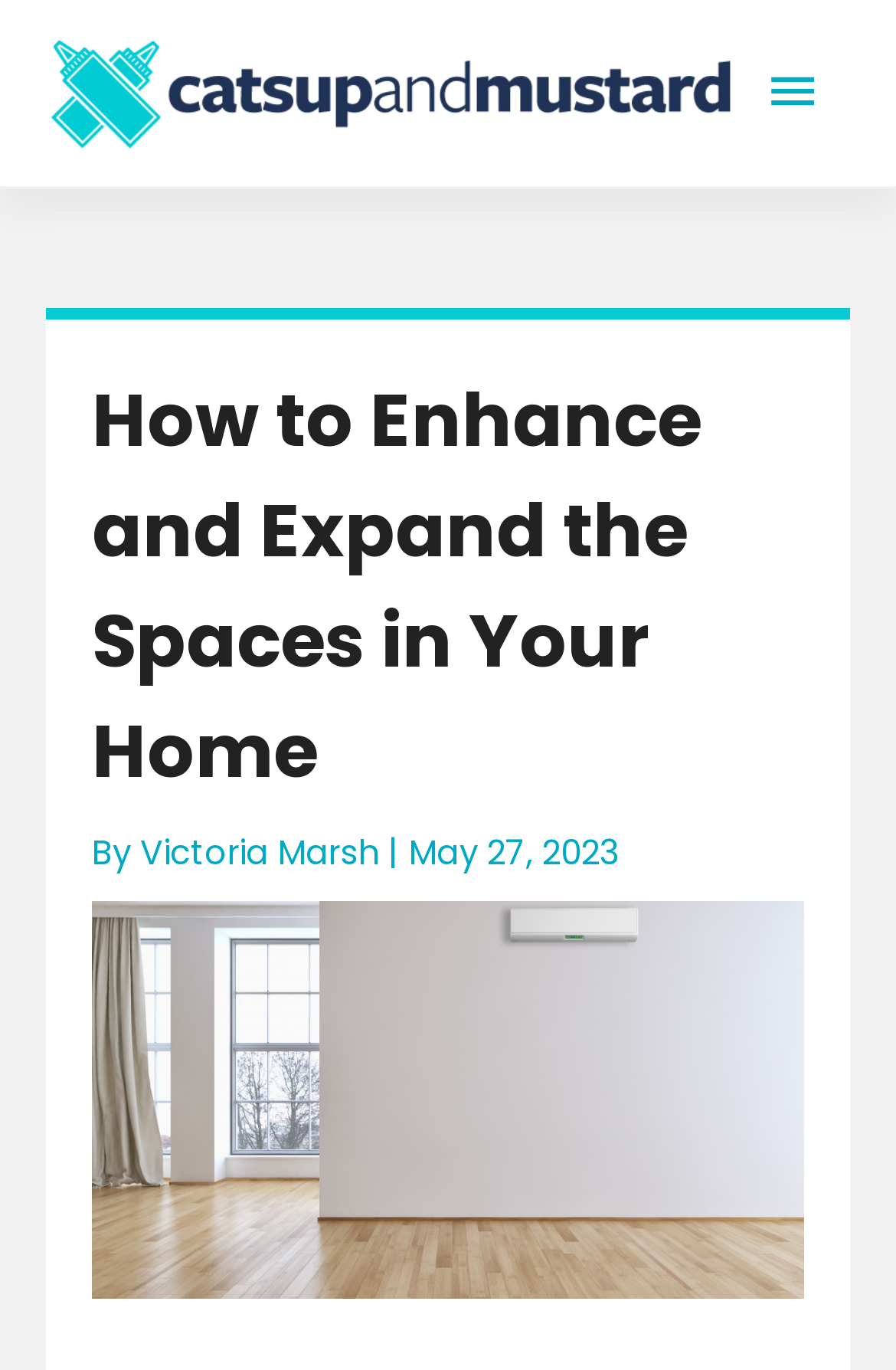Using the webpage screenshot and the element description alt="Catsup and Mustard", determine the bounding box coordinates. Specify the coordinates in the format (top-left x, top-left y, bottom-right x, bottom-right y) with values ranging from 0 to 1.

[0.051, 0.05, 0.821, 0.083]